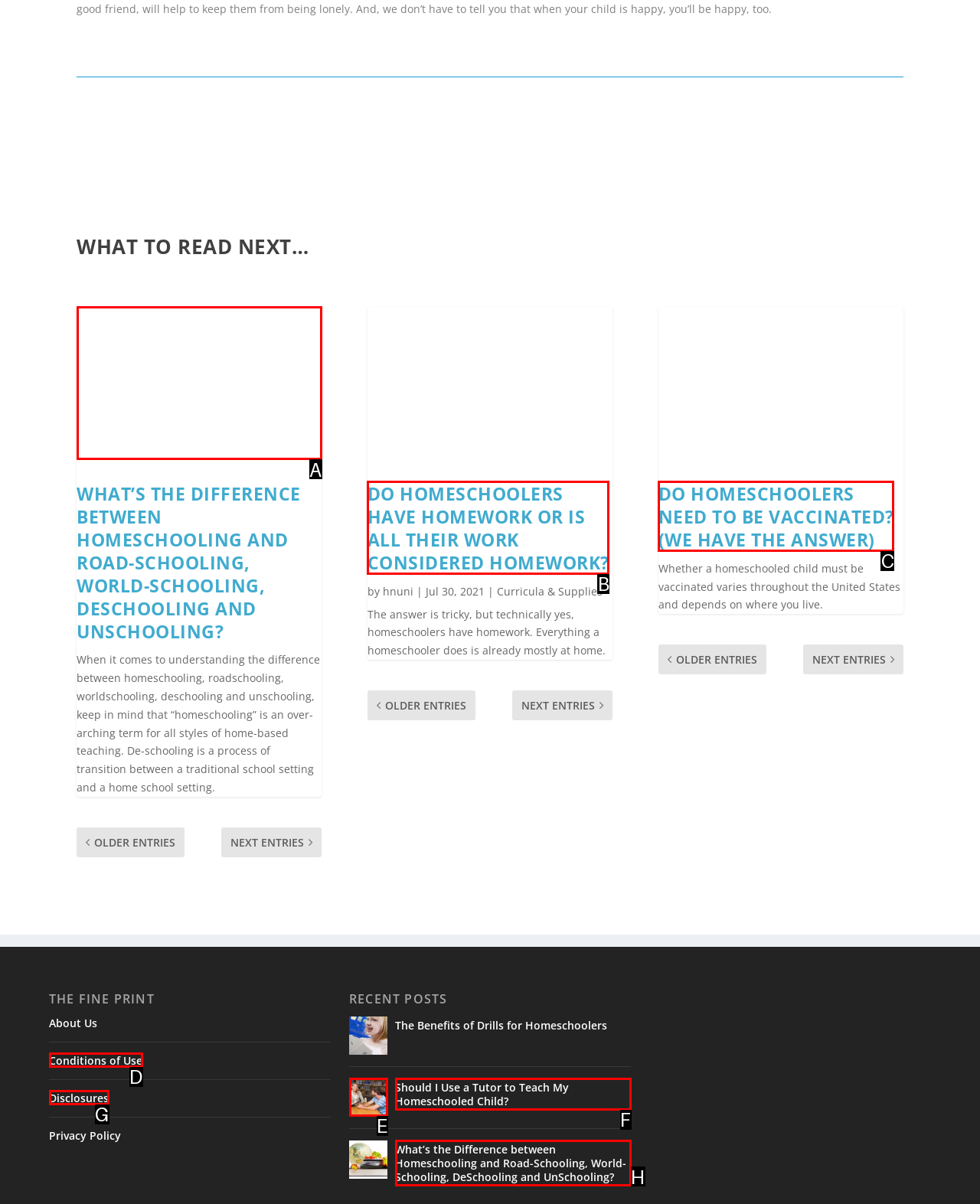Which option aligns with the description: Disclosures? Respond by selecting the correct letter.

G